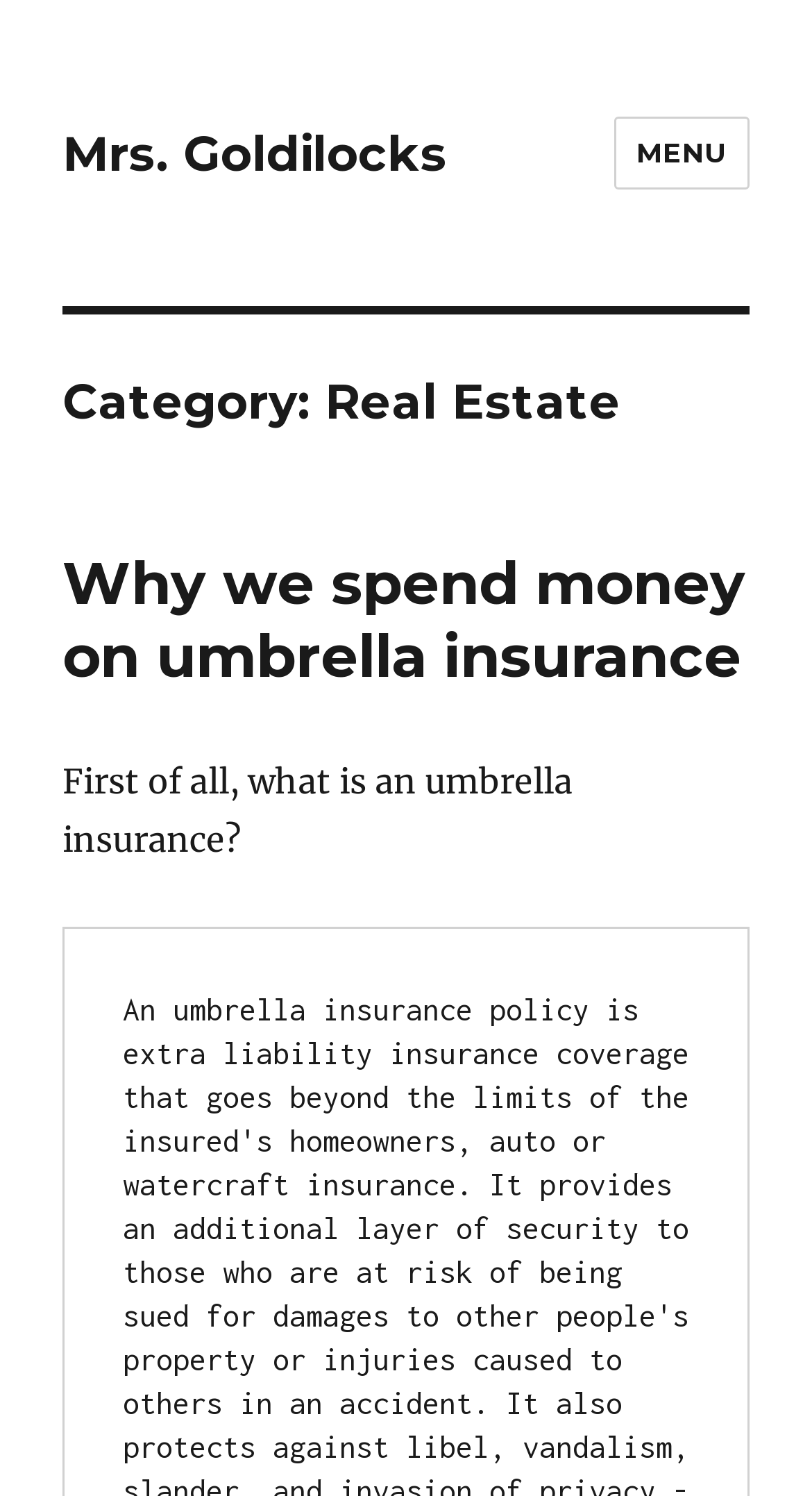Provide an in-depth caption for the webpage.

The webpage is about Real Estate, specifically related to Mrs. Goldilocks. At the top left, there is a link to "Mrs. Goldilocks". On the top right, there is a button labeled "MENU" that controls the site navigation and social navigation. 

Below the "MENU" button, there is a header section that spans the entire width of the page. Within this section, there is a heading that categorizes the content as "Real Estate". 

Underneath the "Real Estate" heading, there is another section that contains a heading titled "Why we spend money on umbrella insurance". This heading is followed by a link with the same title. Below this link, there is a paragraph of text that starts with "First of all, what is an umbrella insurance?"